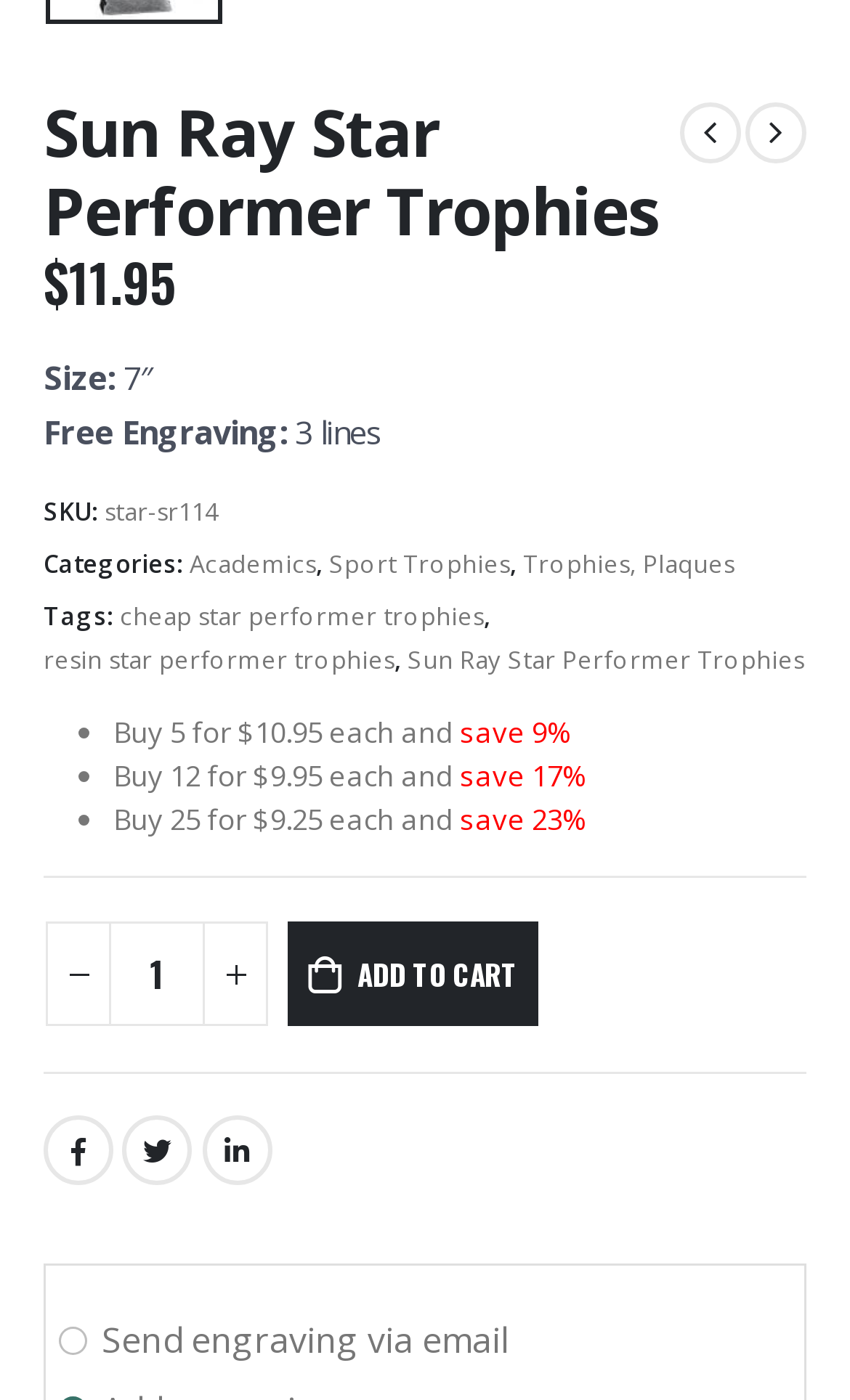From the webpage screenshot, identify the region described by Trophies, Plaques. Provide the bounding box coordinates as (top-left x, top-left y, bottom-right x, bottom-right y), with each value being a floating point number between 0 and 1.

[0.615, 0.387, 0.864, 0.418]